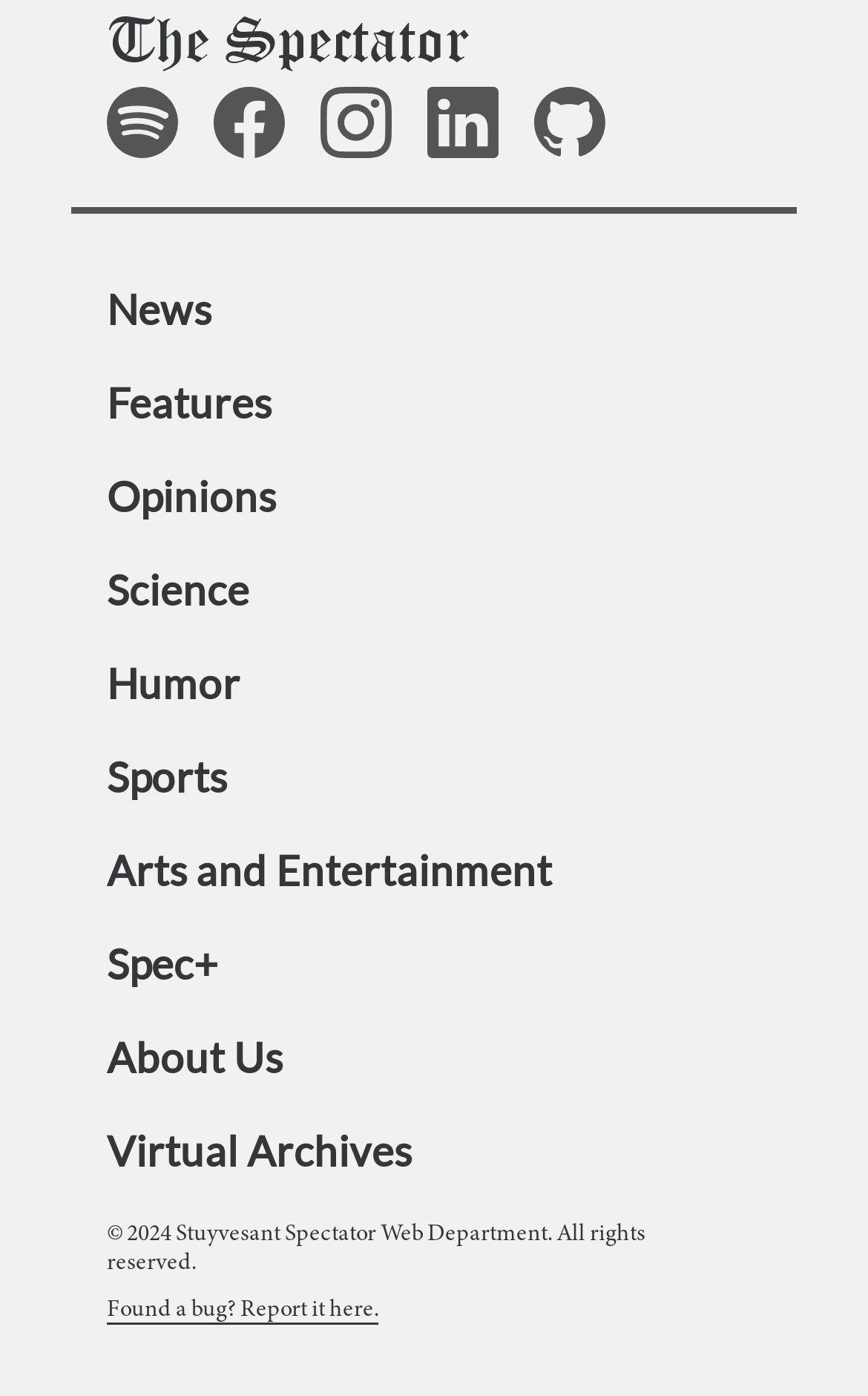Return the bounding box coordinates of the UI element that corresponds to this description: "About Us". The coordinates must be given as four float numbers in the range of 0 and 1, [left, top, right, bottom].

[0.123, 0.739, 0.326, 0.774]